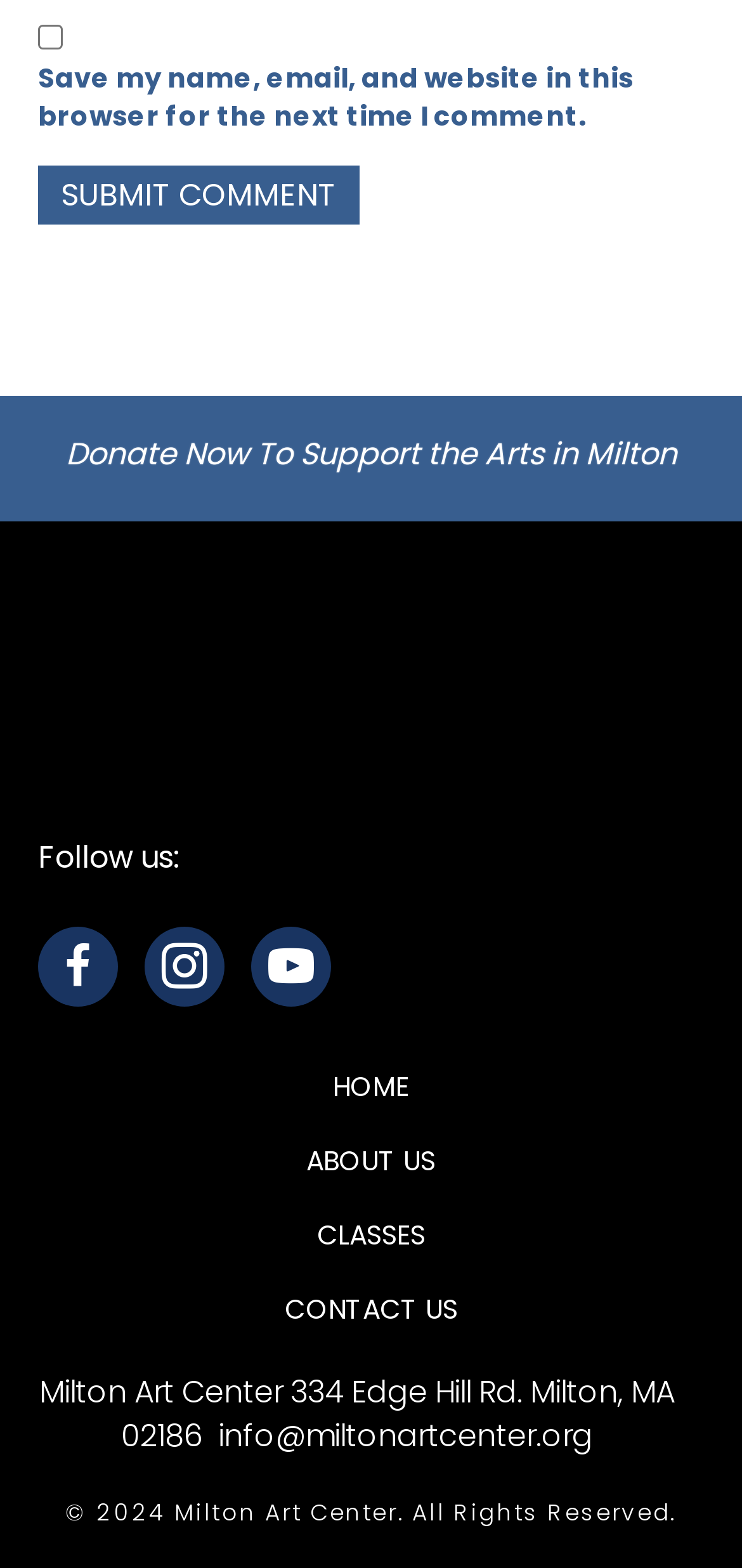What is the call to action on the webpage?
Provide a fully detailed and comprehensive answer to the question.

I found the answer by looking at the heading element with the text 'Donate Now To Support the Arts in Milton' which is located near the top of the webpage.